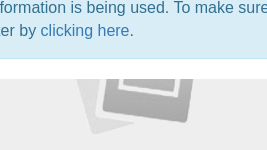Deliver an in-depth description of the image, highlighting major points.

The image features a thumbnail representing the article titled "Global Genomic Diversity: History, Adaptation and Health." This piece likely discusses the historical and biological factors that contribute to genetic diversity, focusing on how local adaptations influence health among populations. It is part of a broader collection of resources that explore genomic diversity, including insights into how such diversity affects health outcomes and responses to diseases. The image serves as a visual link to the full text, inviting readers to engage with the detailed findings presented in the article.